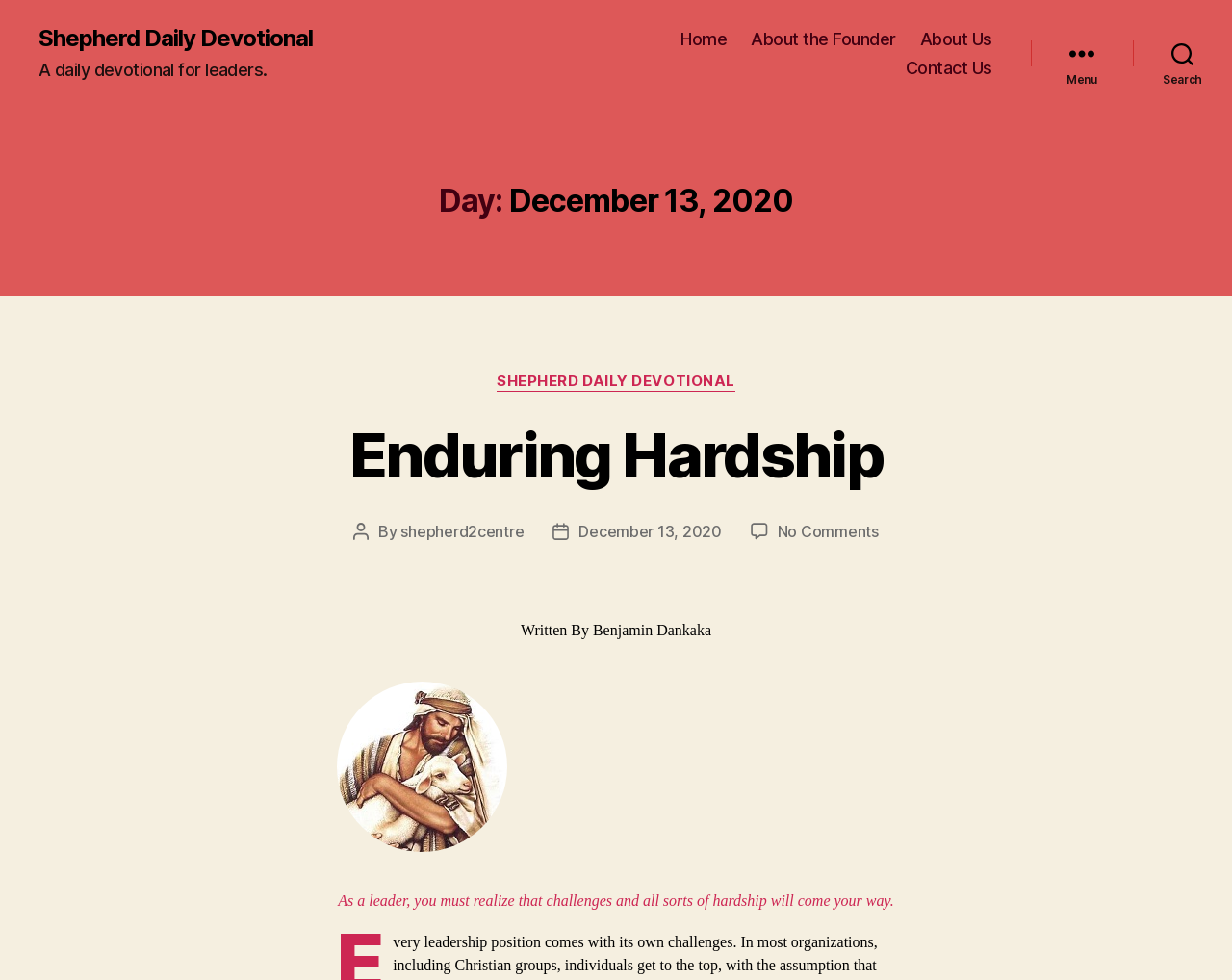Please identify the bounding box coordinates of the area that needs to be clicked to follow this instruction: "search for something".

[0.92, 0.033, 1.0, 0.076]